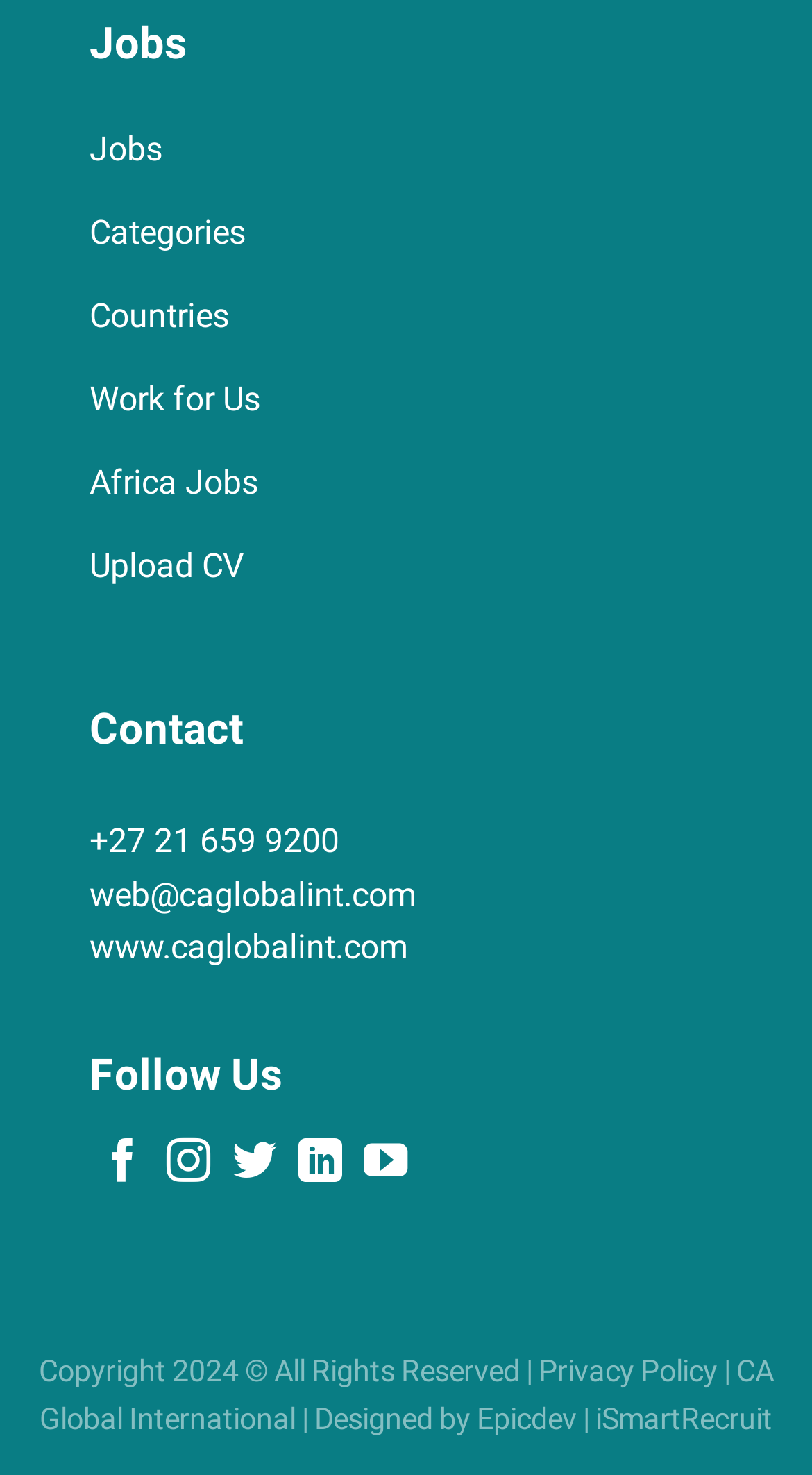Locate the bounding box coordinates of the region to be clicked to comply with the following instruction: "Call the phone number". The coordinates must be four float numbers between 0 and 1, in the form [left, top, right, bottom].

[0.11, 0.556, 0.418, 0.583]